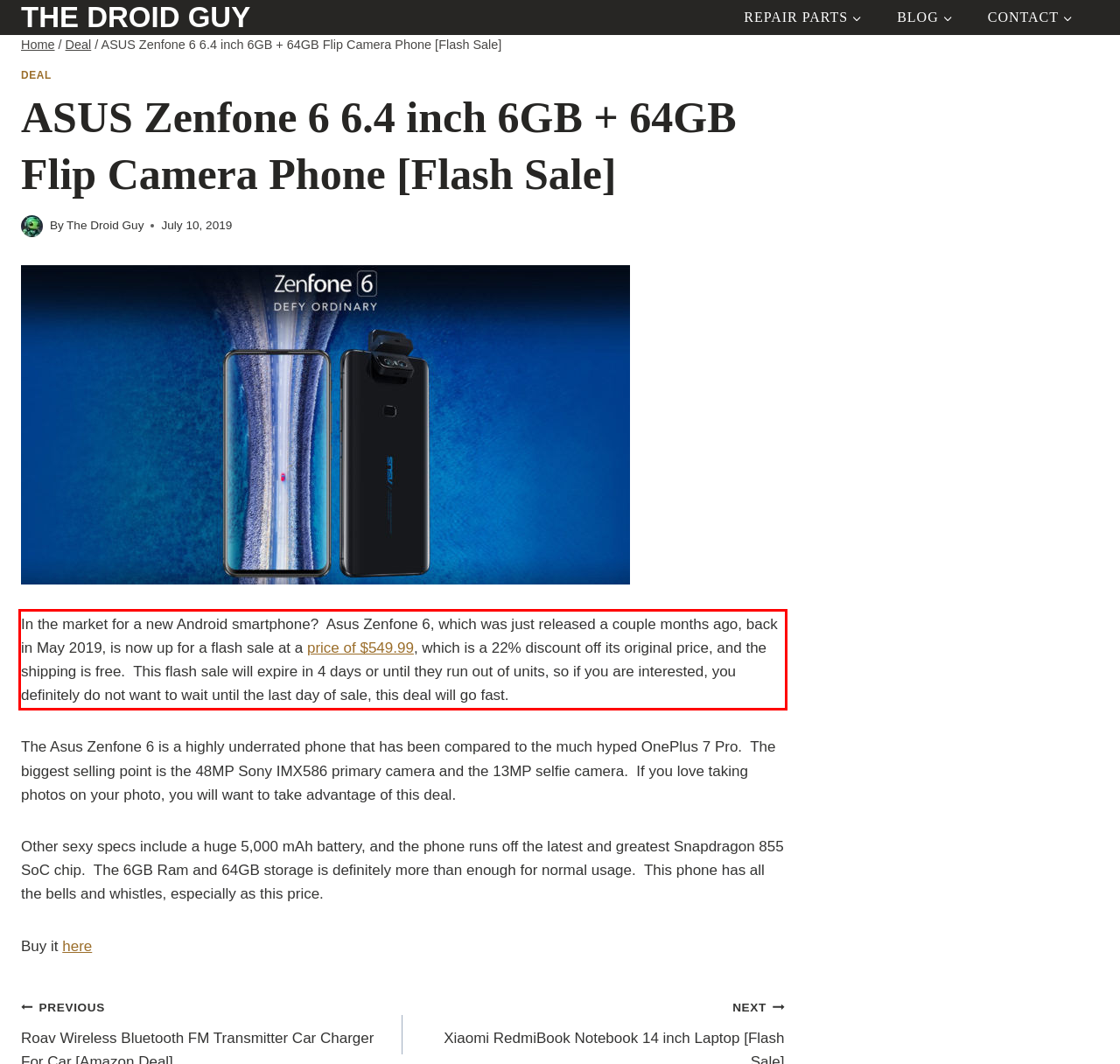Examine the screenshot of the webpage, locate the red bounding box, and generate the text contained within it.

In the market for a new Android smartphone? Asus Zenfone 6, which was just released a couple months ago, back in May 2019, is now up for a flash sale at a price of $549.99, which is a 22% discount off its original price, and the shipping is free. This flash sale will expire in 4 days or until they run out of units, so if you are interested, you definitely do not want to wait until the last day of sale, this deal will go fast.